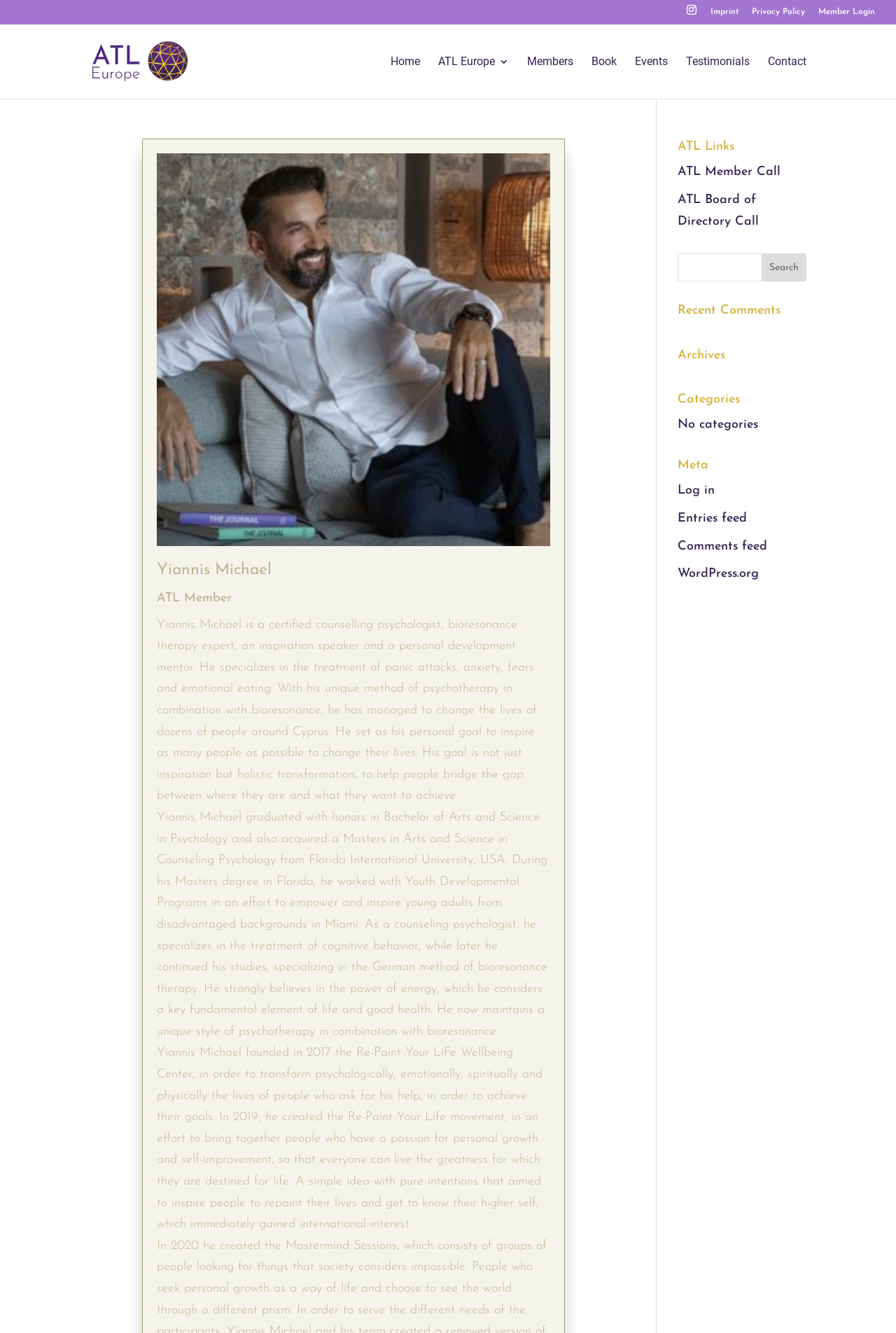Please identify the bounding box coordinates of the clickable area that will allow you to execute the instruction: "Go to IndieWod".

None